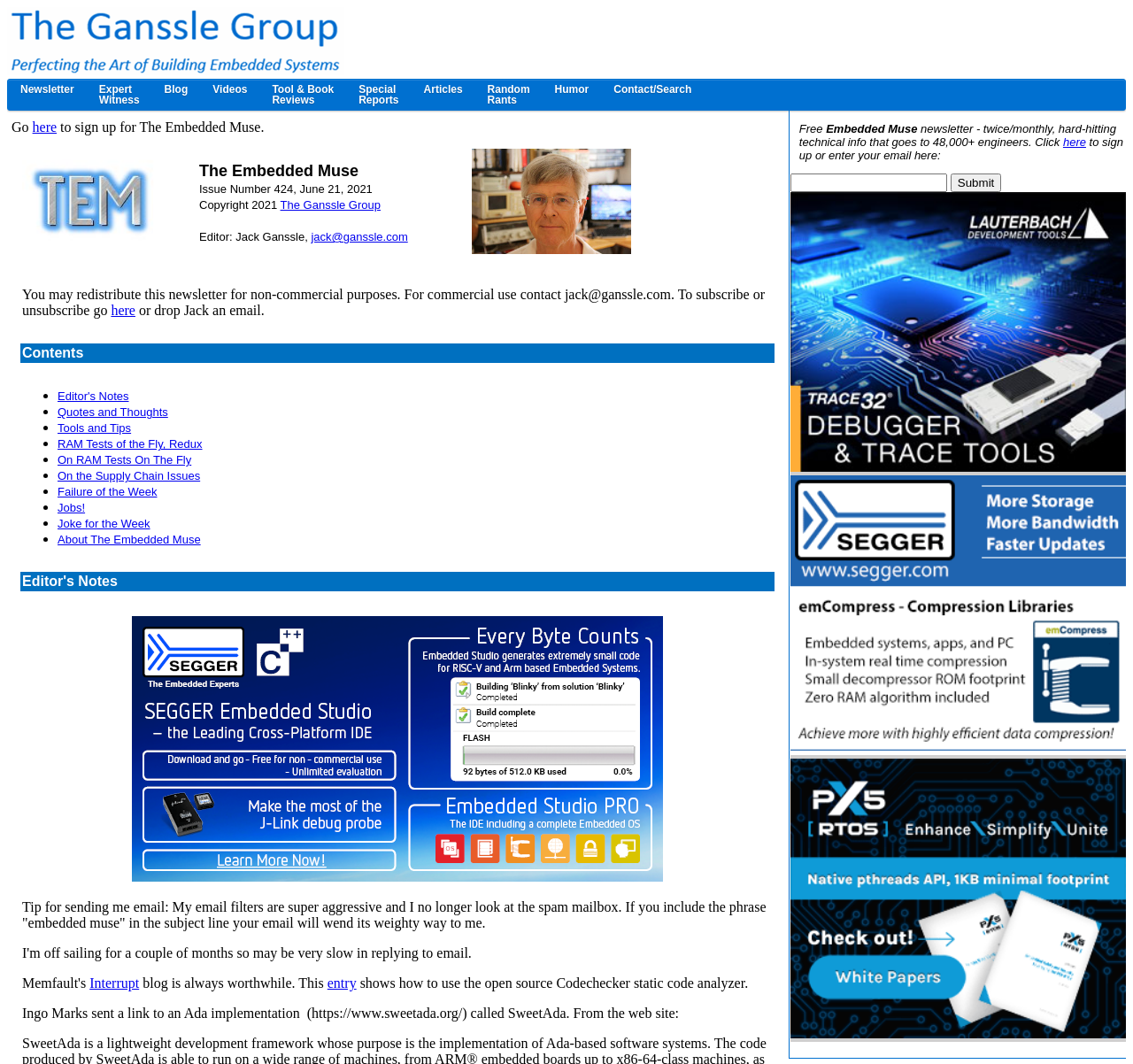What is the purpose of the textbox?
Identify the answer in the screenshot and reply with a single word or phrase.

Enter email